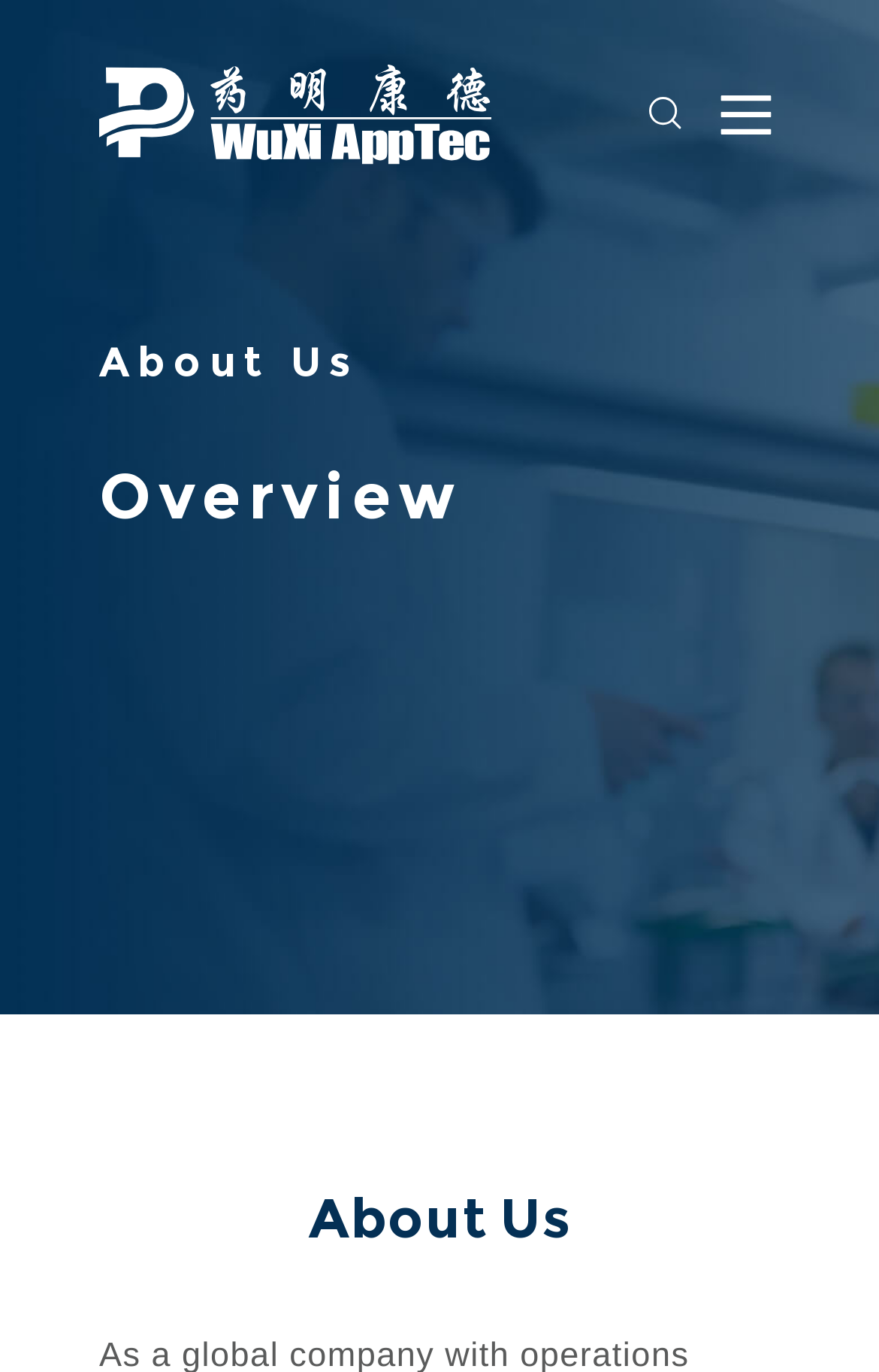What is the logo of WuXi AppTec?
Provide a short answer using one word or a brief phrase based on the image.

logo